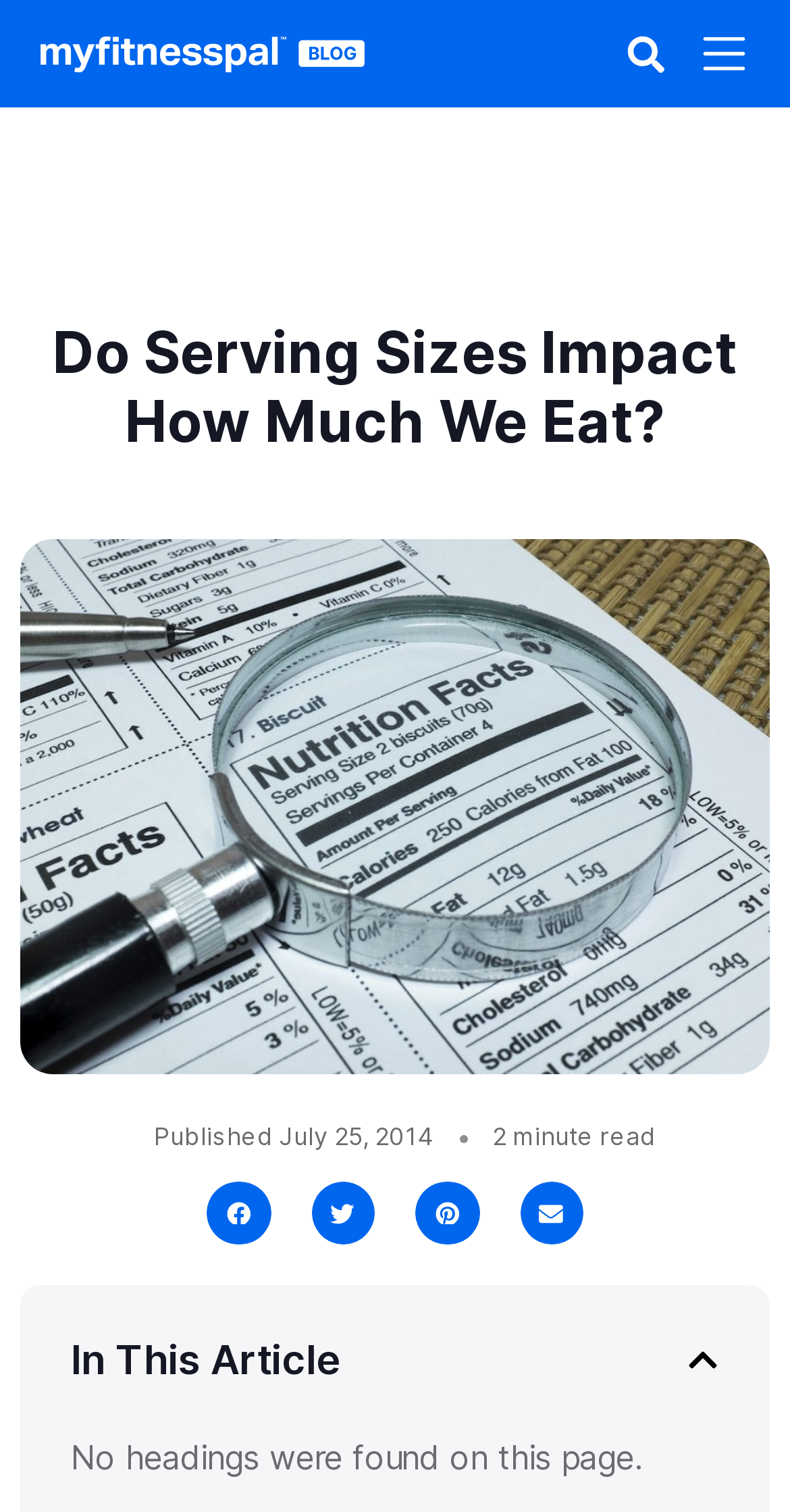Locate and generate the text content of the webpage's heading.

Do Serving Sizes Impact How Much We Eat?